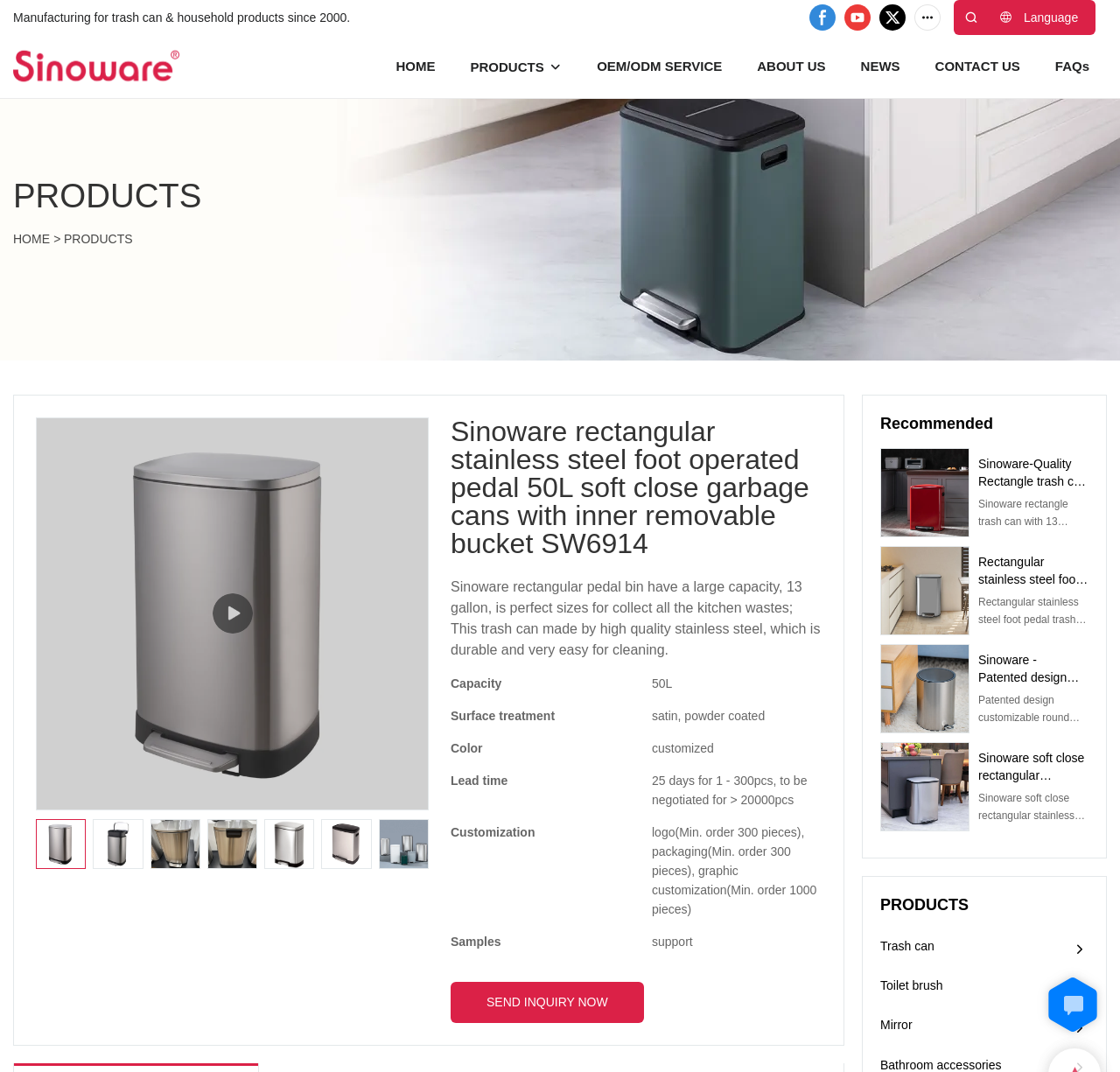Pinpoint the bounding box coordinates of the clickable area necessary to execute the following instruction: "Click the 'SEND INQUIRY NOW' button". The coordinates should be given as four float numbers between 0 and 1, namely [left, top, right, bottom].

[0.402, 0.928, 0.575, 0.941]